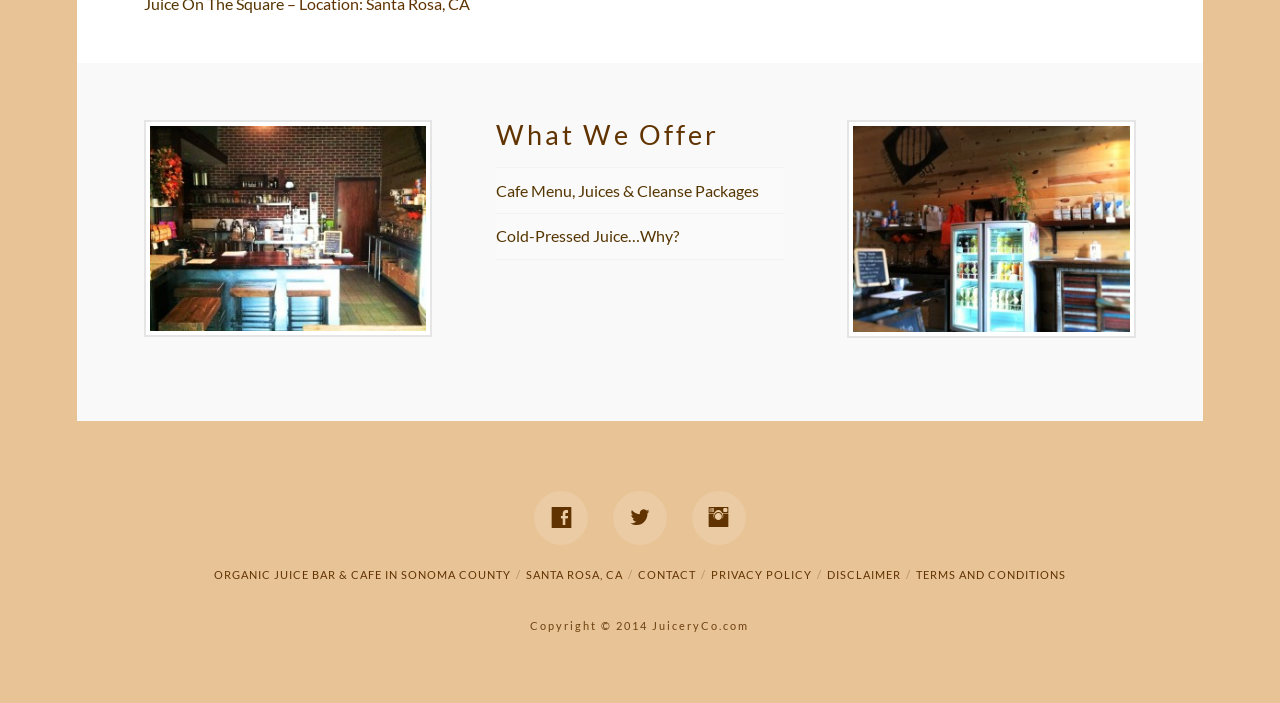Highlight the bounding box coordinates of the element that should be clicked to carry out the following instruction: "View Privacy Notice". The coordinates must be given as four float numbers ranging from 0 to 1, i.e., [left, top, right, bottom].

None